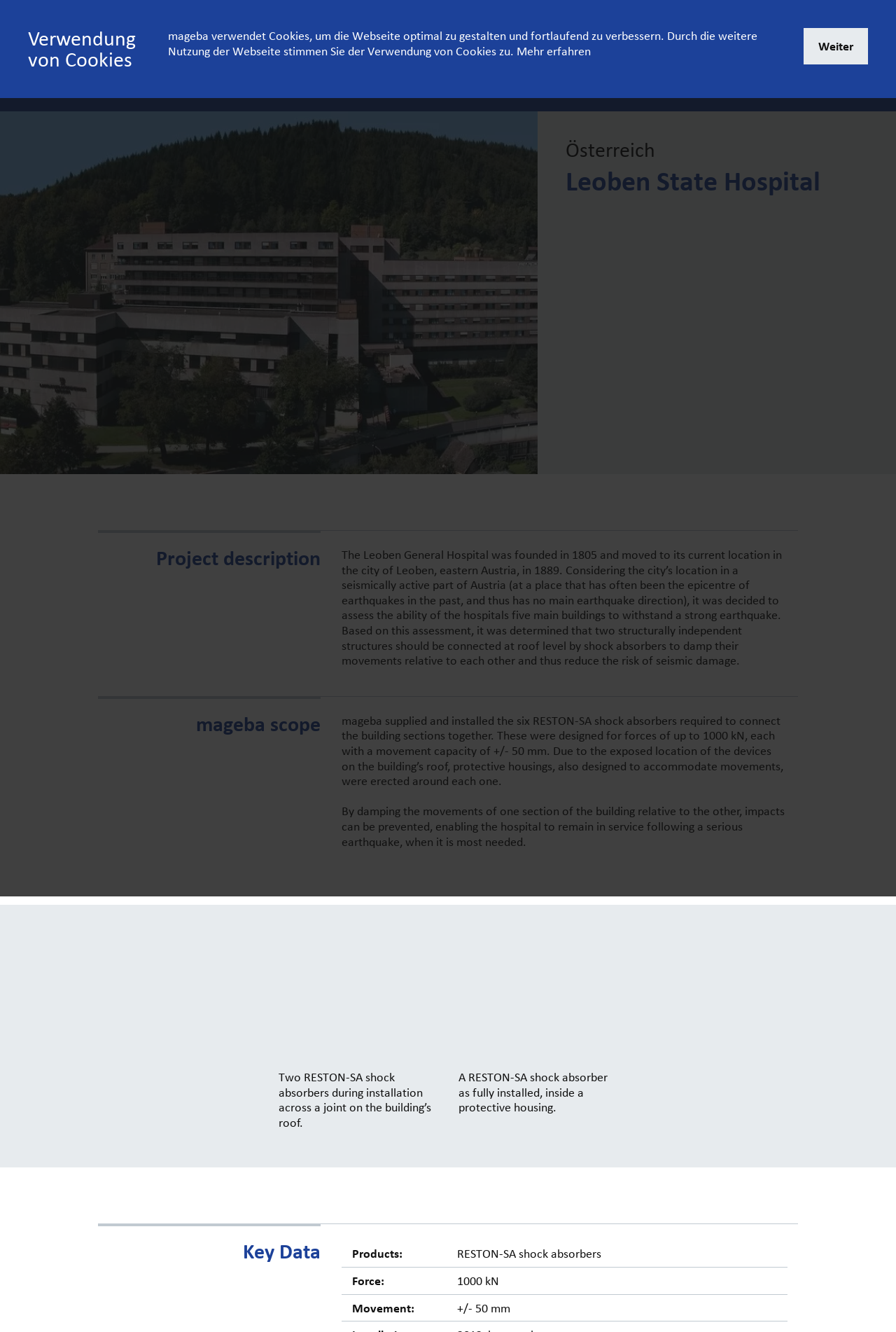Generate the main heading text from the webpage.

Leoben State Hospital